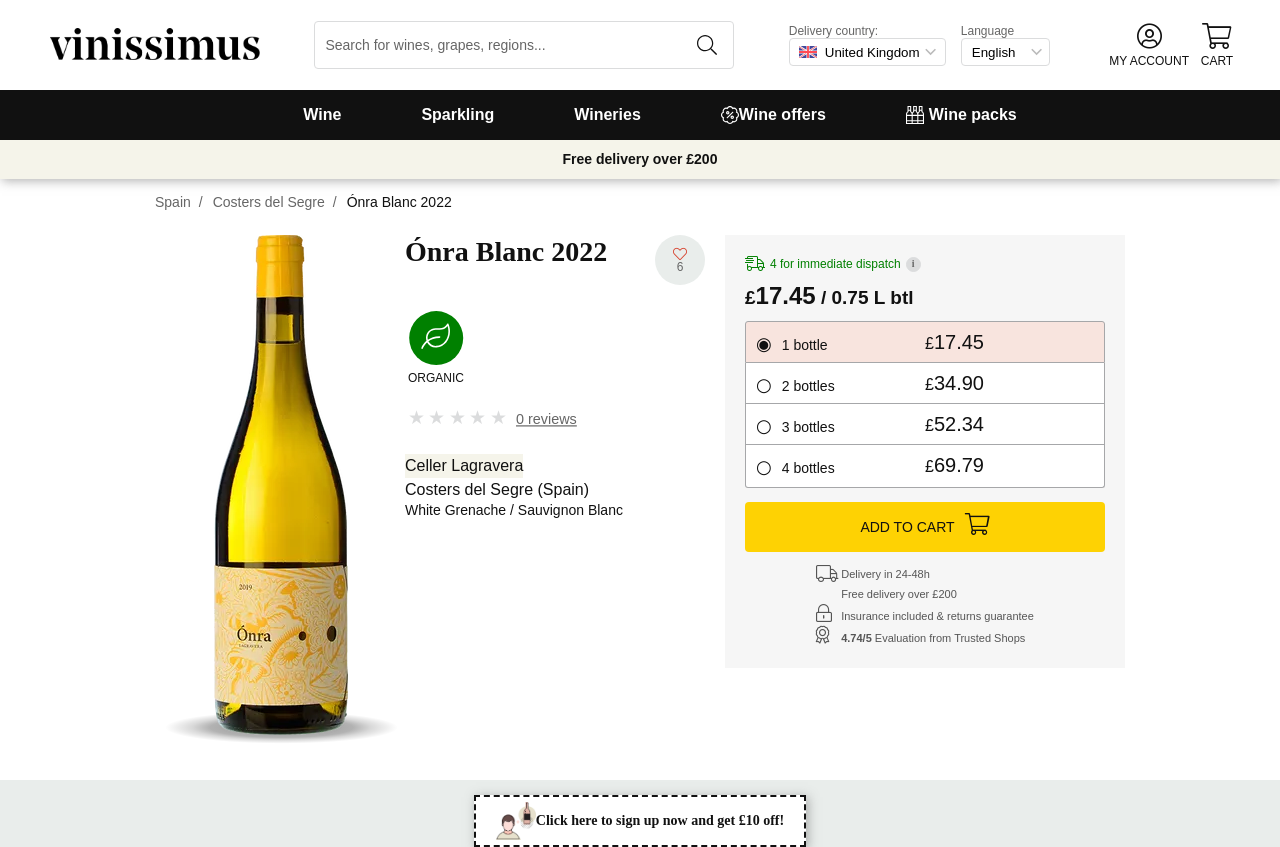Using the details in the image, give a detailed response to the question below:
What is the price of Ónra Blanc 2022?

I found the price of Ónra Blanc 2022 by looking at the product information section, where it says '£17.45' next to the product name.